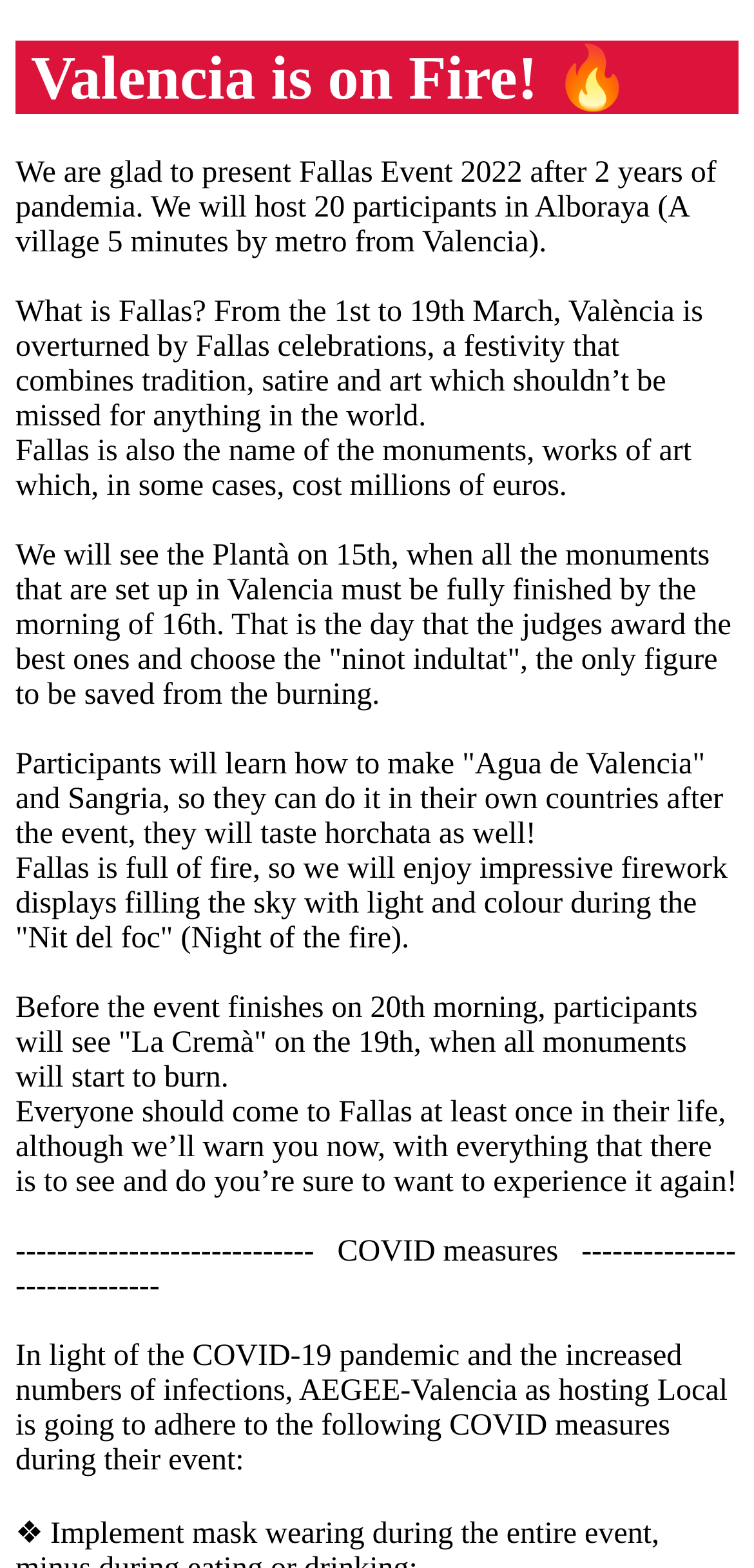How many participants will be hosted in Alboraya?
Kindly offer a detailed explanation using the data available in the image.

According to the first paragraph of the webpage, the event will host 20 participants in Alboraya, a village 5 minutes by metro from Valencia.